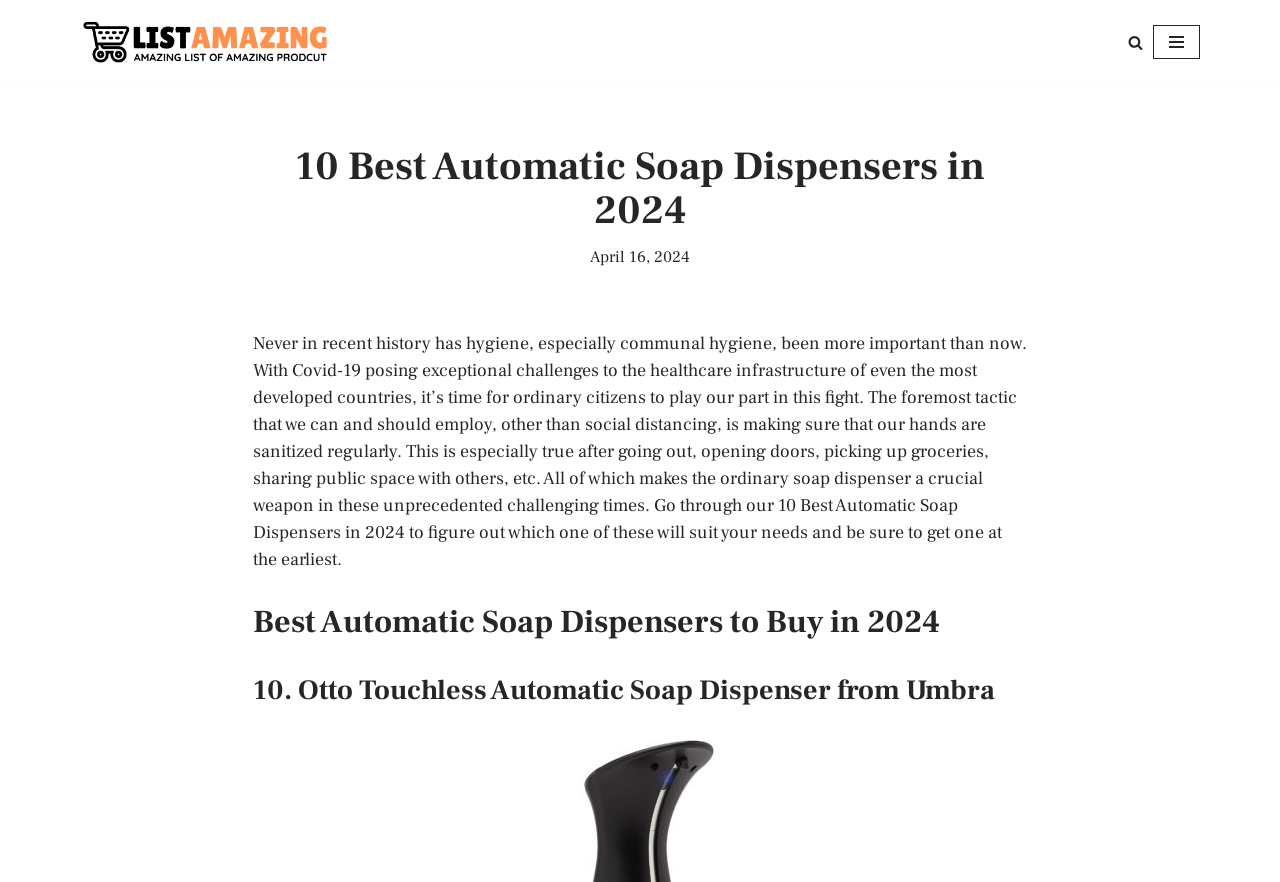Provide a thorough summary of the webpage.

The webpage is about the top 10 best automatic soap dispensers in 2024. At the top left corner, there is a link to "Skip to content". Next to it, on the top center, is the website's logo "LISTAMAZING Amazing lists of Amazing Products". On the top right corner, there is a search link accompanied by a small image, and a navigation menu button.

Below the navigation menu button, the main content begins. The title "10 Best Automatic Soap Dispensers in 2024" is prominently displayed, followed by the date "April 16, 2024" in a smaller font. A lengthy paragraph explains the importance of hygiene, especially during the Covid-19 pandemic, and how automatic soap dispensers can play a crucial role in maintaining cleanliness.

Further down, there are headings that categorize the content, including "Best Automatic Soap Dispensers to Buy in 2024" and "10. Otto Touchless Automatic Soap Dispenser from Umbra", which suggests that the webpage will list and review various automatic soap dispensers.